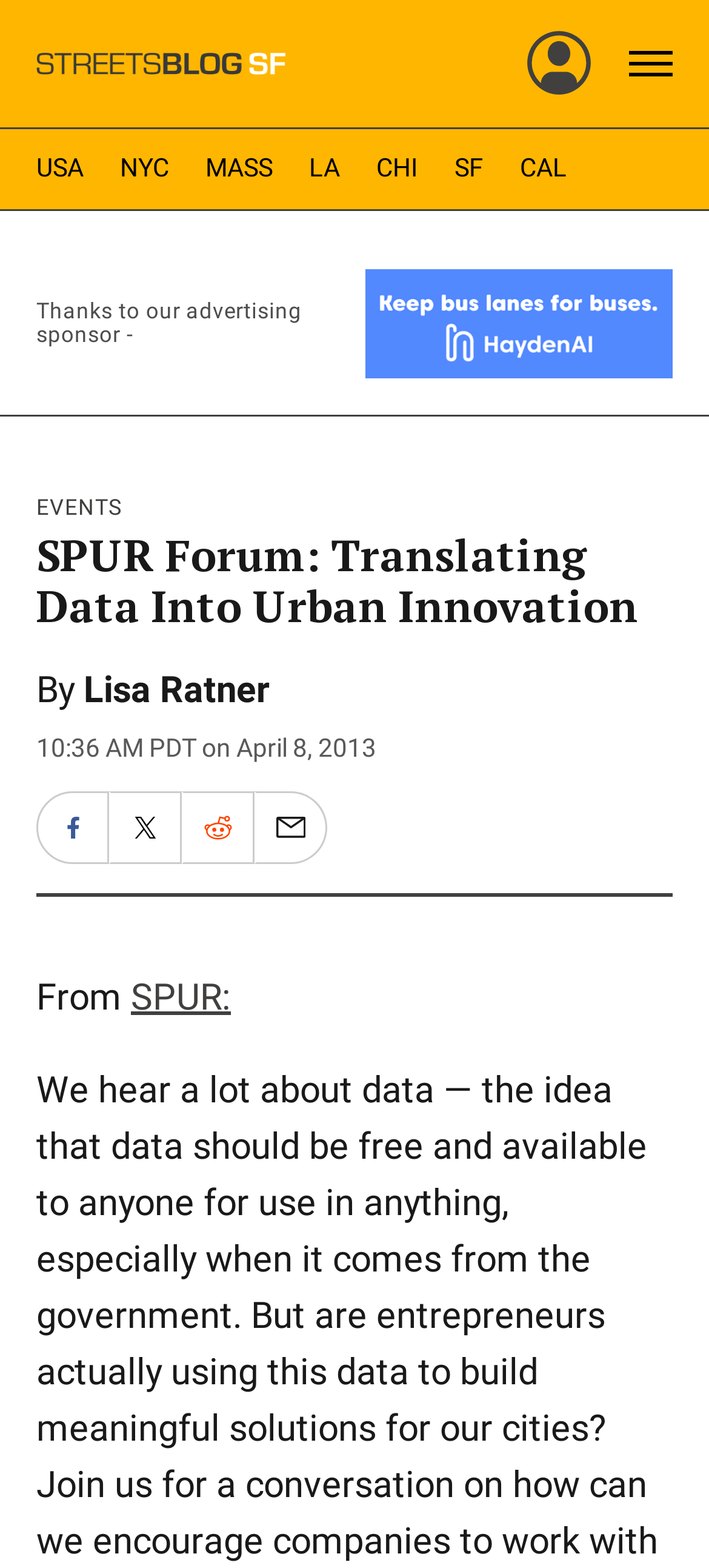Give a detailed account of the webpage, highlighting key information.

The webpage appears to be an article page from Streetsblog San Francisco, with a focus on urban innovation. At the top left, there is a link to the Streetsblog San Francisco home page, accompanied by a small image. To the right of this, there is a blank link with an image. On the top right, there is a button to open a menu.

Below this, there is a navigation bar with links to different cities, including USA, NYC, MASS, LA, CHI, SF, and CAL. 

Further down, there is a link thanking an advertising sponsor, HaydenAI, with an accompanying image. Below this, there is a link to EVENTS and a heading that reads "SPUR Forum: Translating Data Into Urban Innovation". 

The article itself appears to be written by Lisa Ratner, with a timestamp of 10:36 AM PDT on April 8, 2013. There are also links to share the article on Facebook, X (formerly Twitter), Reddit, and Email, each accompanied by a small image.

At the bottom of the article, there is a mention of SPUR, with the text "From SPUR: We hear a lot about data — the idea that data should be free and available to anyone for use in anything, especially when it comes from the".